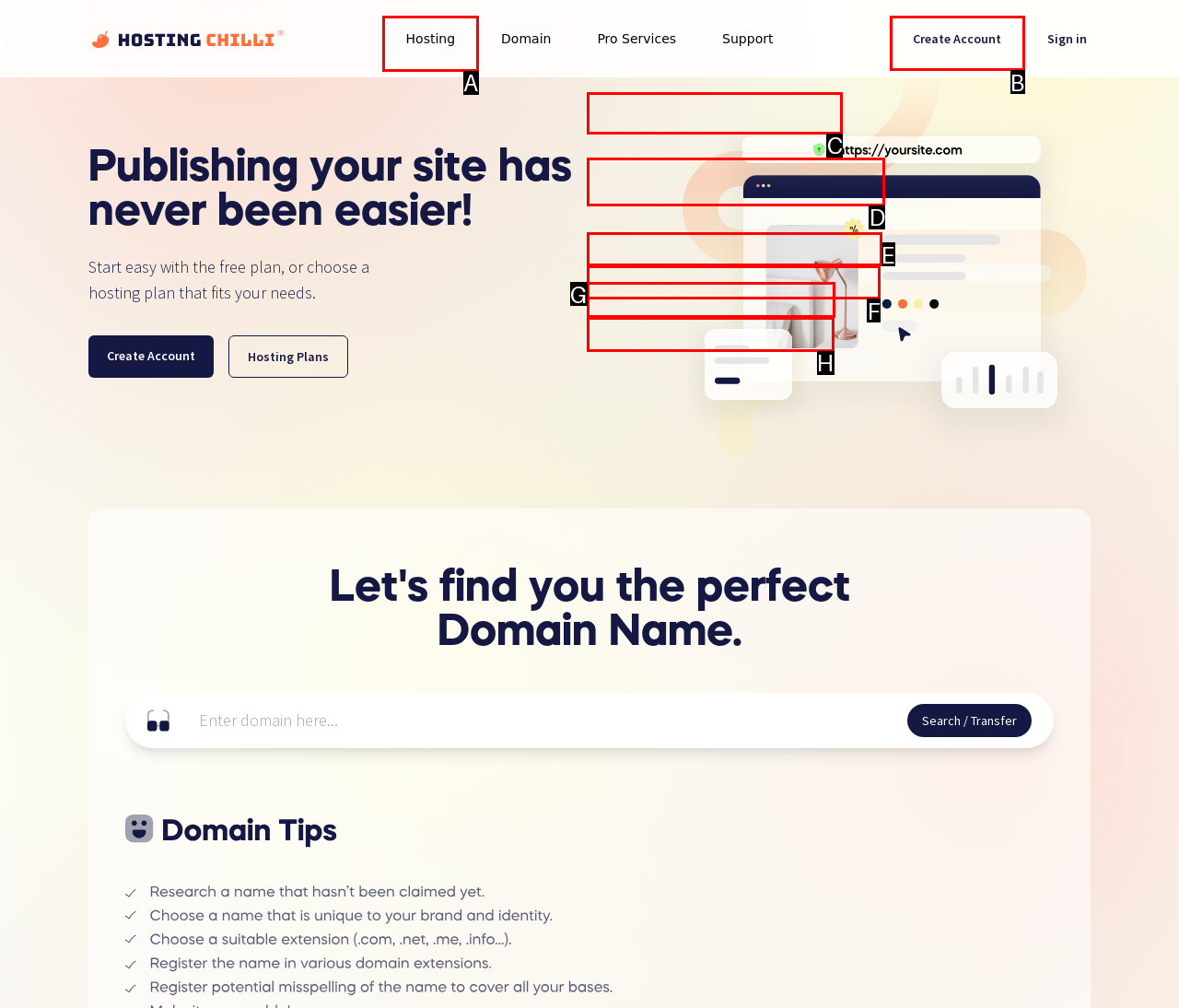Select the letter associated with the UI element you need to click to perform the following action: Create an account
Reply with the correct letter from the options provided.

B